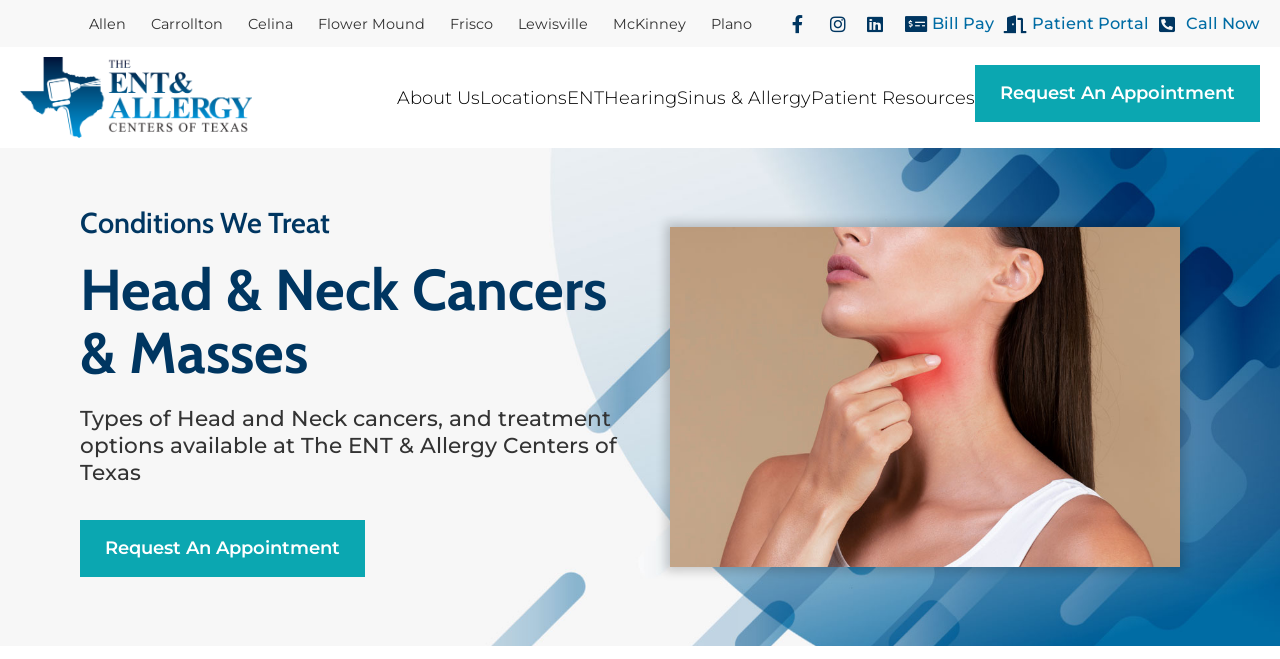Please locate the clickable area by providing the bounding box coordinates to follow this instruction: "Click the link 'How to Know If Your Lawyer Is Selling You Out: A Guide'".

None